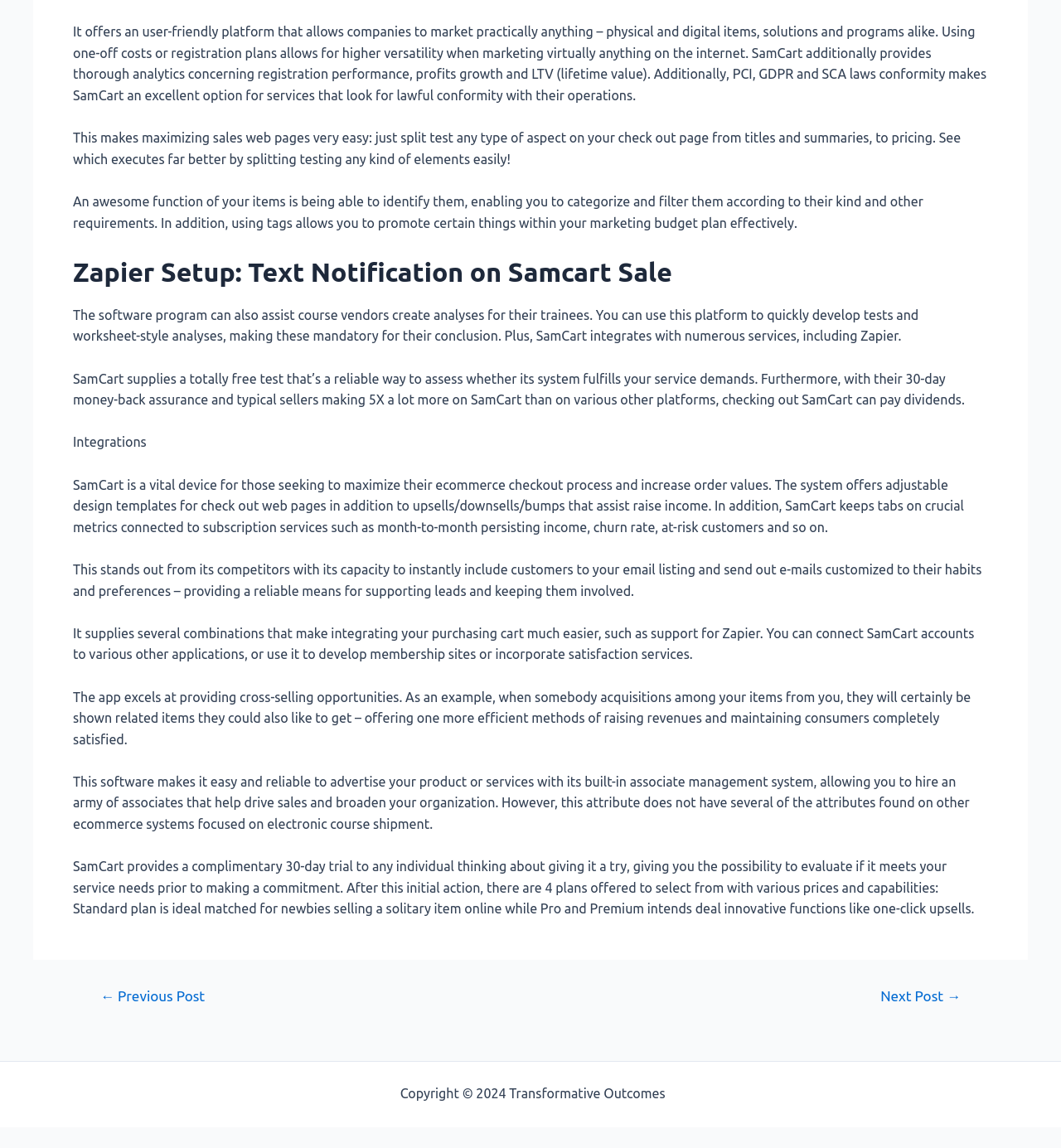Please answer the following question using a single word or phrase: 
What type of analytics does SamCart provide?

Registration performance, revenue growth, and LTV